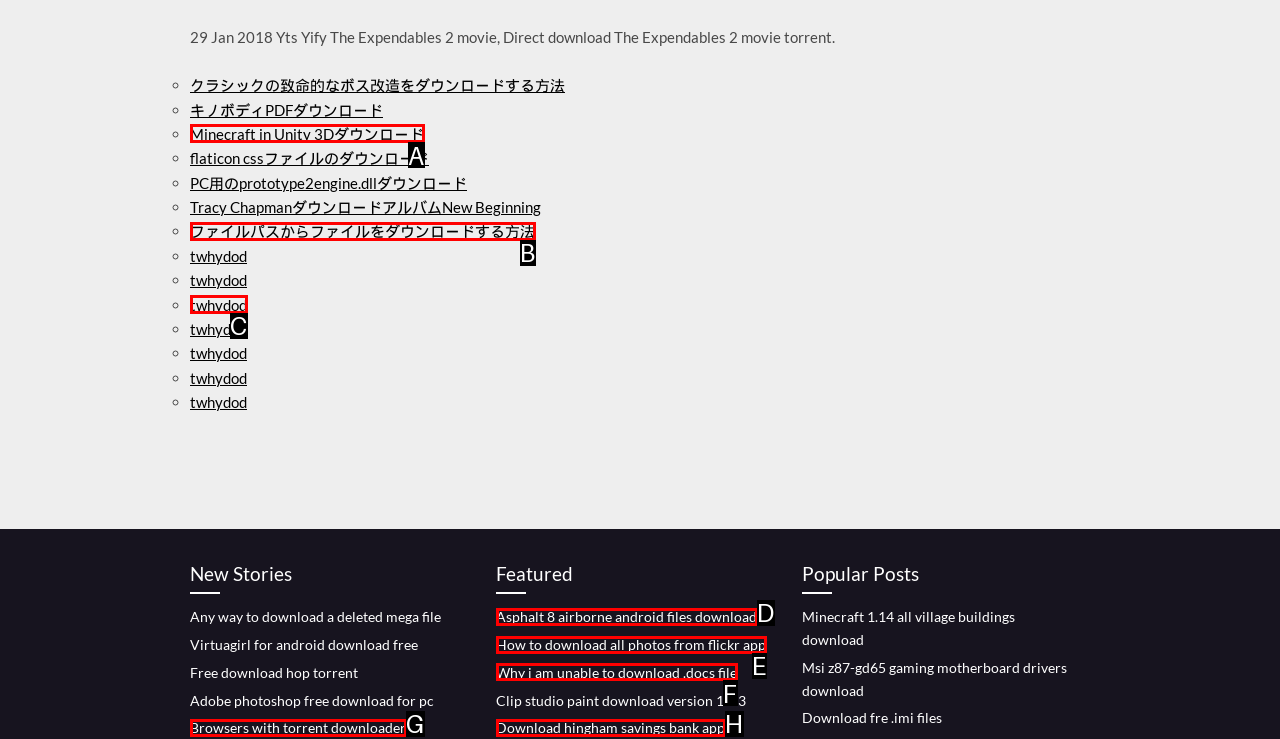From the given options, find the HTML element that fits the description: twhydod. Reply with the letter of the chosen element.

C